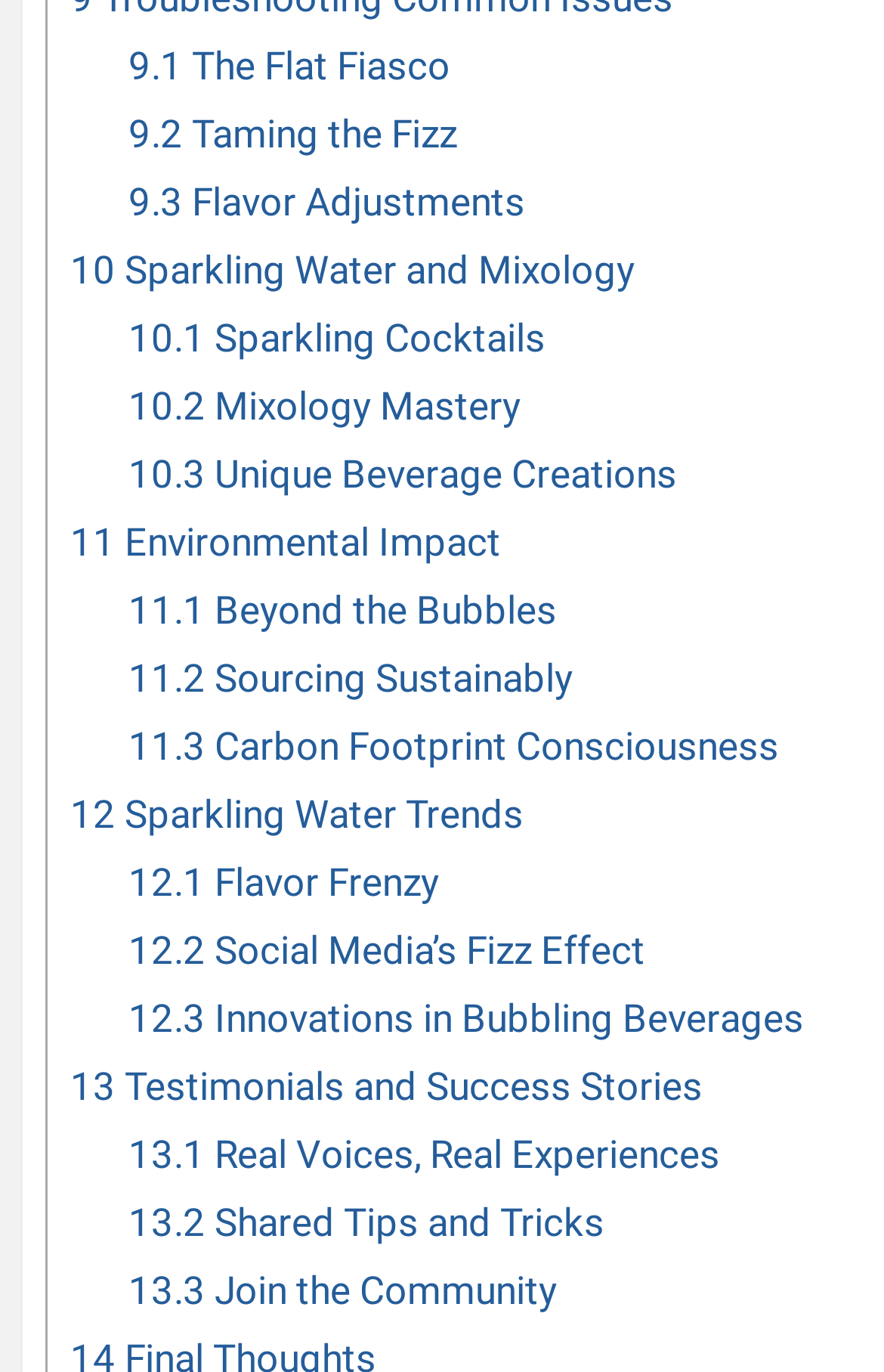Find the bounding box coordinates for the element that must be clicked to complete the instruction: "learn about Sparkling Water Trends". The coordinates should be four float numbers between 0 and 1, indicated as [left, top, right, bottom].

[0.079, 0.576, 0.592, 0.609]